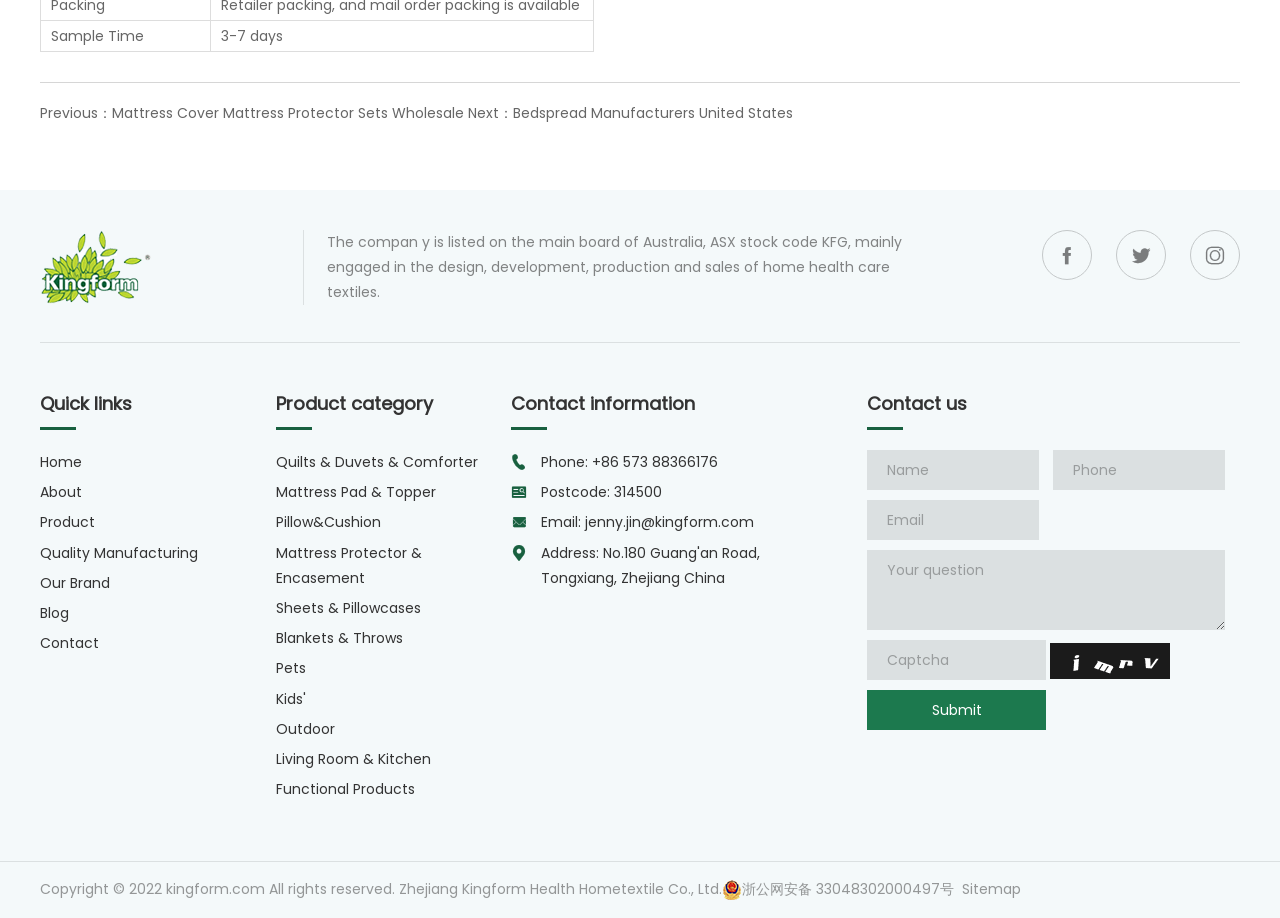Determine the bounding box coordinates for the region that must be clicked to execute the following instruction: "Click on the 'Next' link".

[0.366, 0.112, 0.62, 0.134]